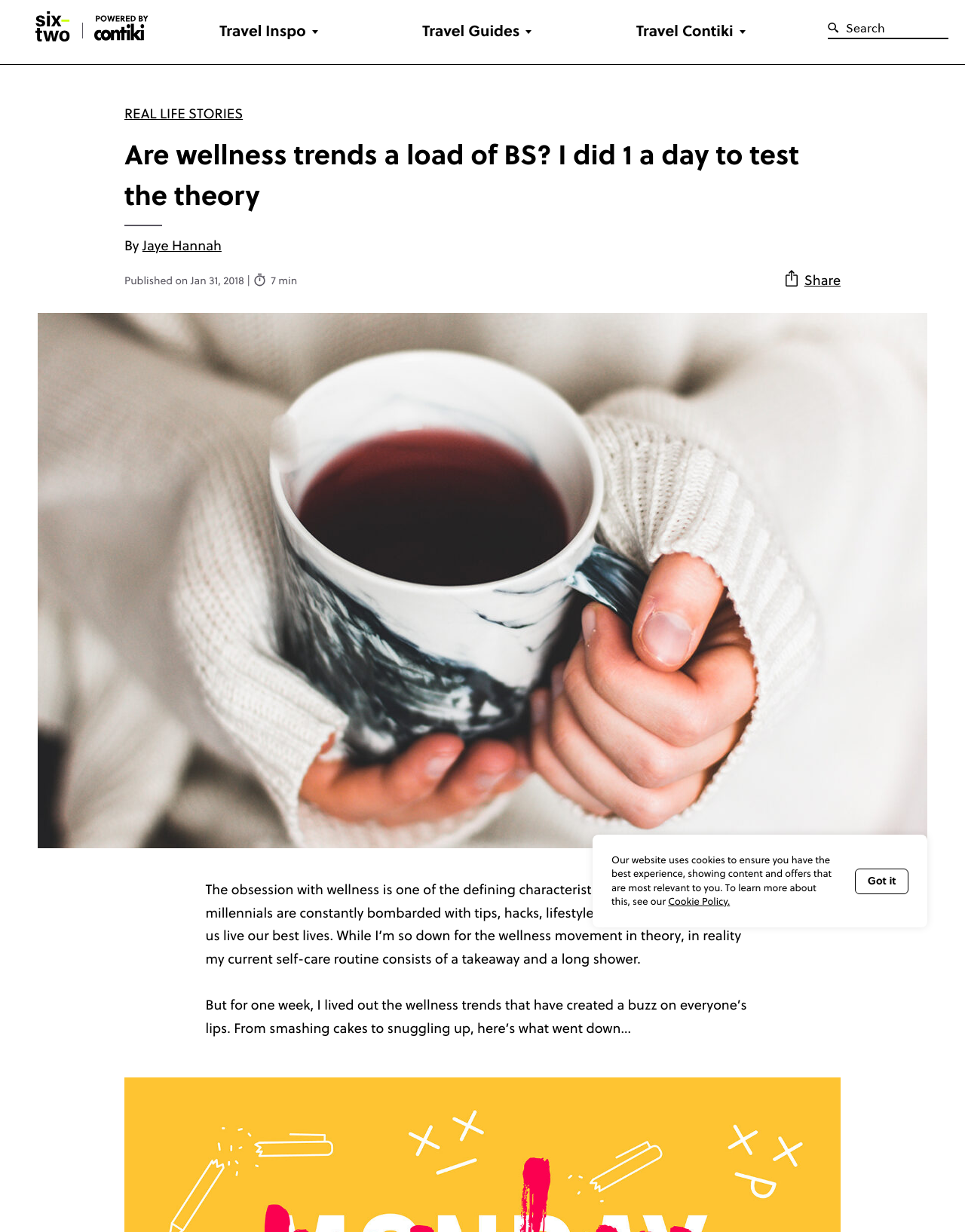Please predict the bounding box coordinates of the element's region where a click is necessary to complete the following instruction: "Read the article by Jaye Hannah". The coordinates should be represented by four float numbers between 0 and 1, i.e., [left, top, right, bottom].

[0.148, 0.191, 0.23, 0.207]